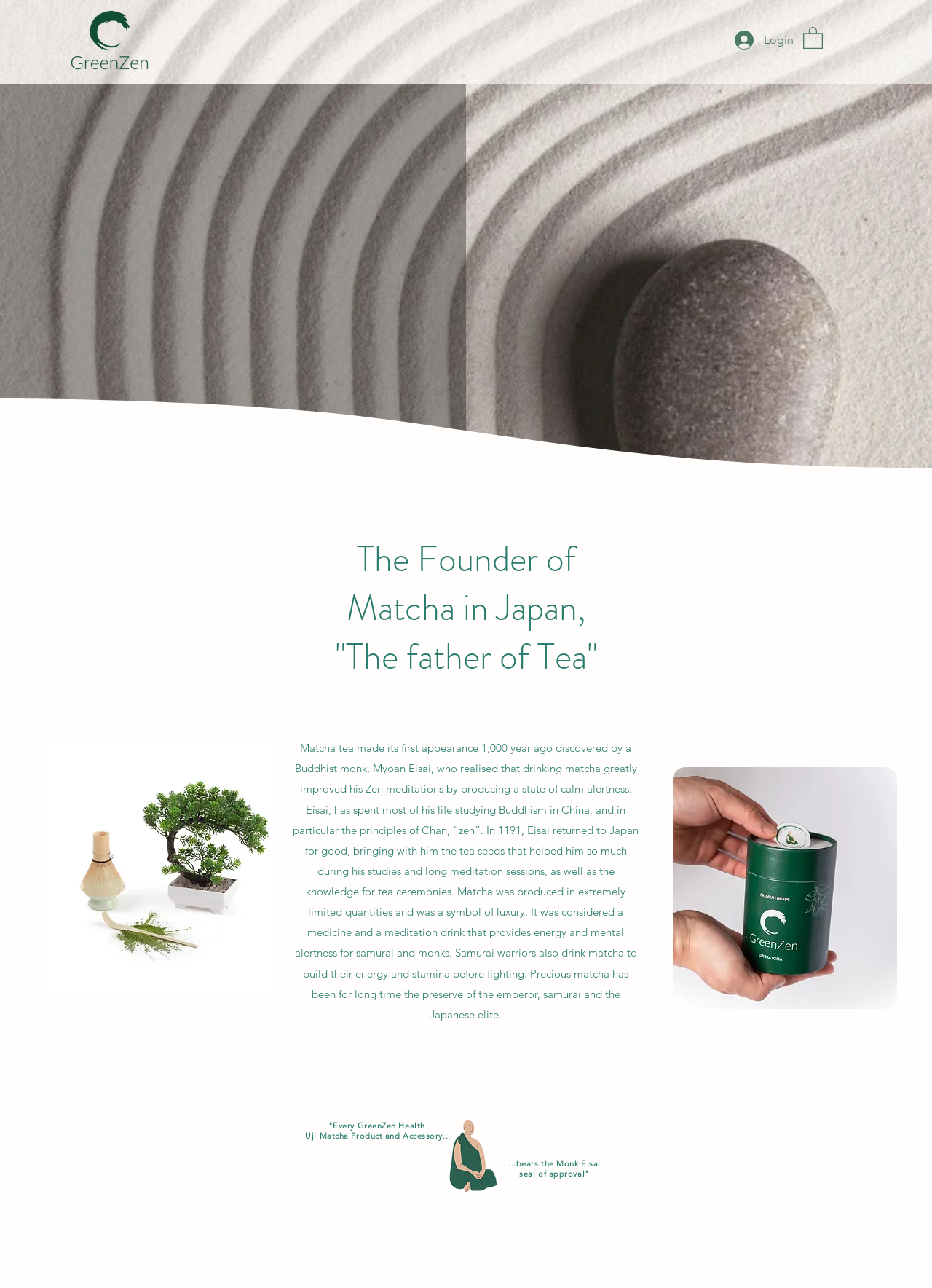Provide an in-depth caption for the contents of the webpage.

The webpage is about the story of Monk Eisai, the father of matcha and founder of the Rinzai school of Zen Buddhism. At the top left corner, there is a logo image. Next to it, there is a link. On the top right corner, there are two buttons, one with a login icon and the other with an unspecified icon. 

Below the top section, there are three headings arranged horizontally, reading "spirit", "body", and "mind". 

Further down, there is a heading that reads "Myoan Eisai". On the left side, there is an image of a ceremonial grade matcha set, and on the right side, there is an image of Monk Eisai's seal of approval. 

The main content of the webpage is a passage of text that tells the story of Monk Eisai and the history of matcha in Japan. The text is divided into several paragraphs, with headings that break up the content. The first heading reads "The Founder of Matcha in Japan, 'The father of Tea'". The text describes how Monk Eisai discovered matcha and its benefits, and how he brought it back to Japan from China. It also explains how matcha was initially a luxury item reserved for the elite, including samurai warriors and the emperor.